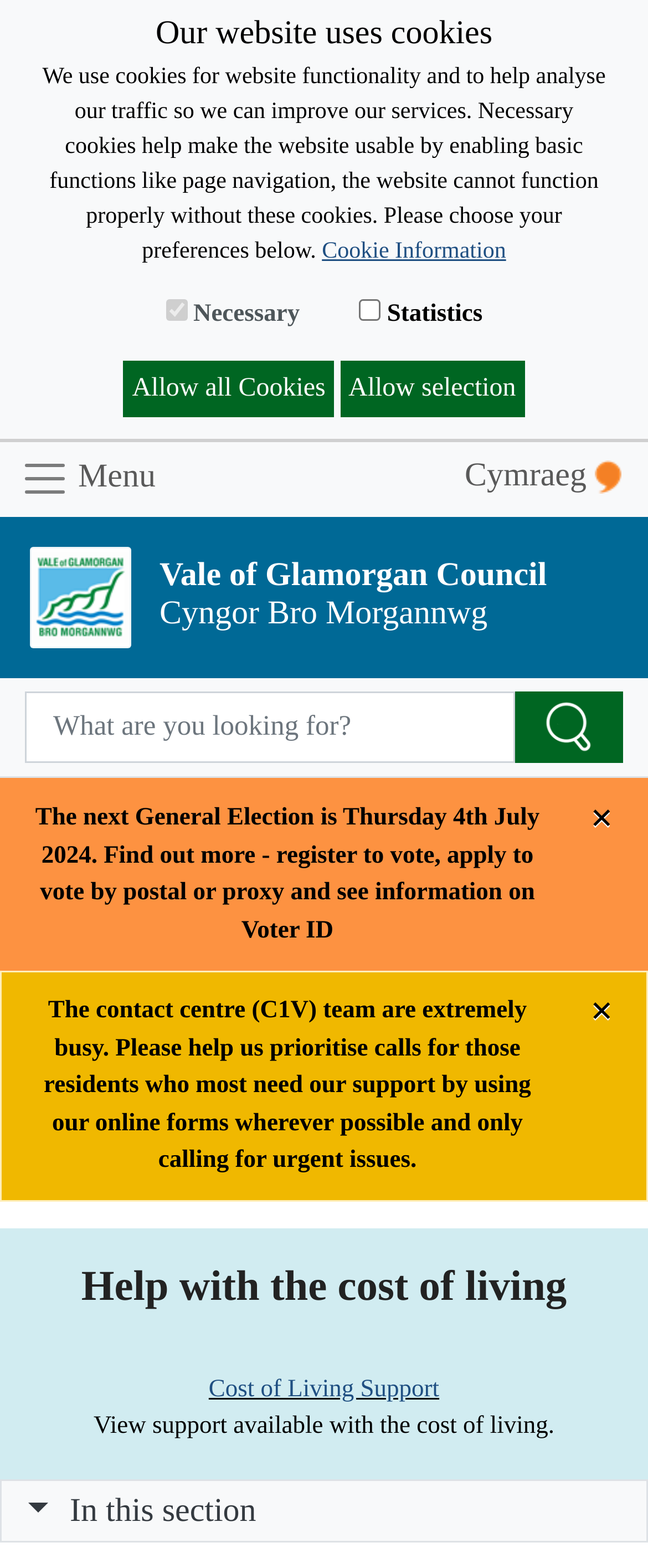Answer the question with a single word or phrase: 
What is the purpose of the necessary cookies?

Enable basic functions